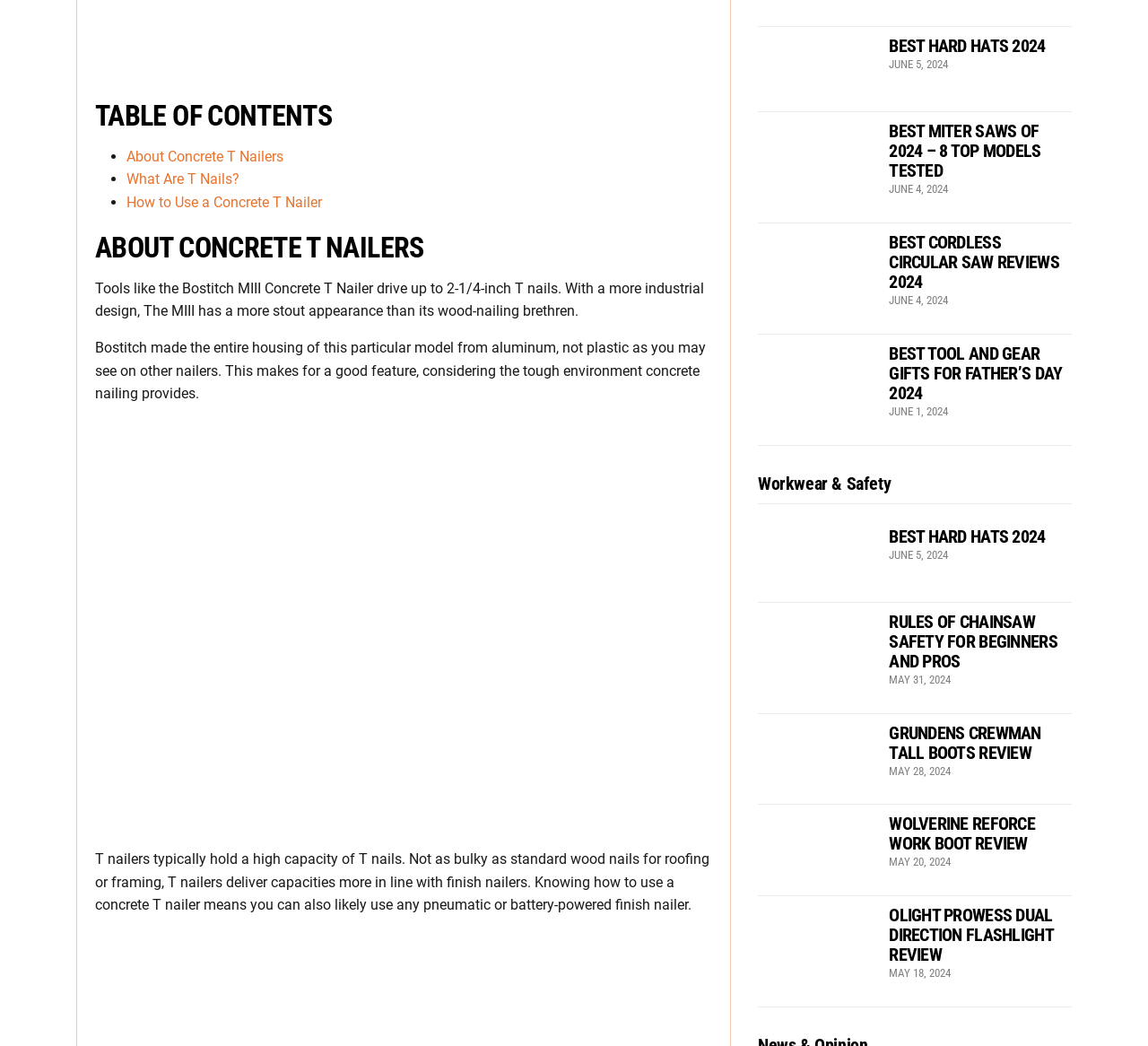Please locate the bounding box coordinates for the element that should be clicked to achieve the following instruction: "Learn about 'OLIGHT PROWESS DUAL DIRECTION FLASHLIGHT REVIEW'". Ensure the coordinates are given as four float numbers between 0 and 1, i.e., [left, top, right, bottom].

[0.774, 0.865, 0.917, 0.923]